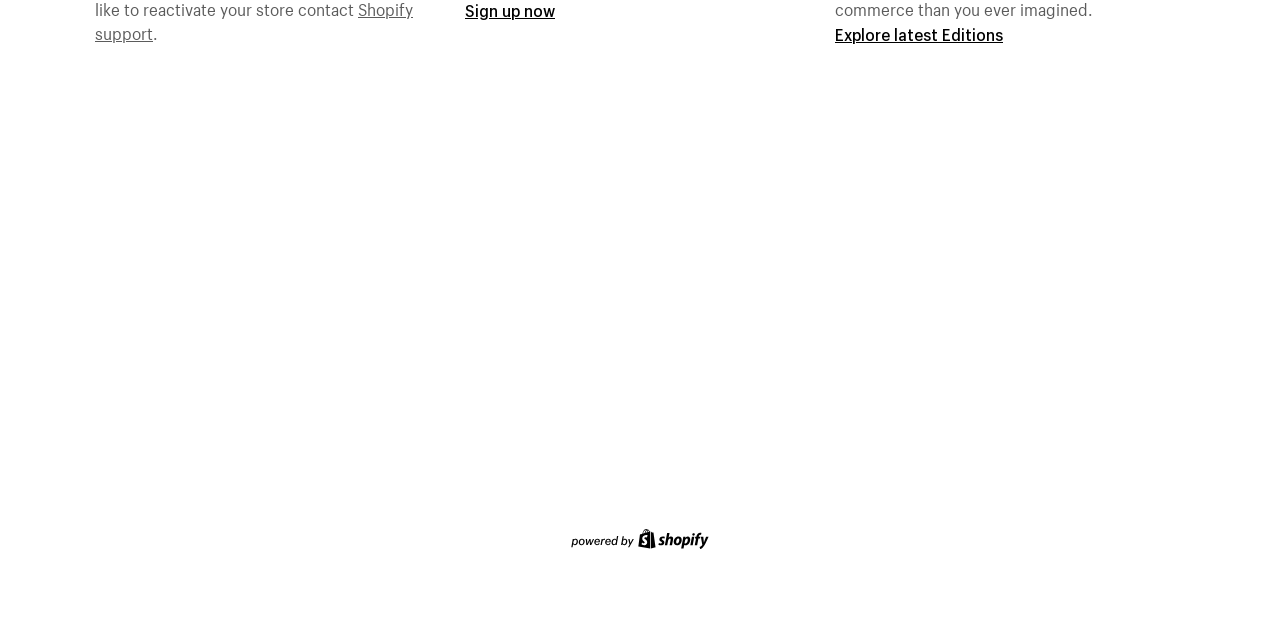Using the provided element description: "Explore latest Editions", identify the bounding box coordinates. The coordinates should be four floats between 0 and 1 in the order [left, top, right, bottom].

[0.652, 0.037, 0.784, 0.07]